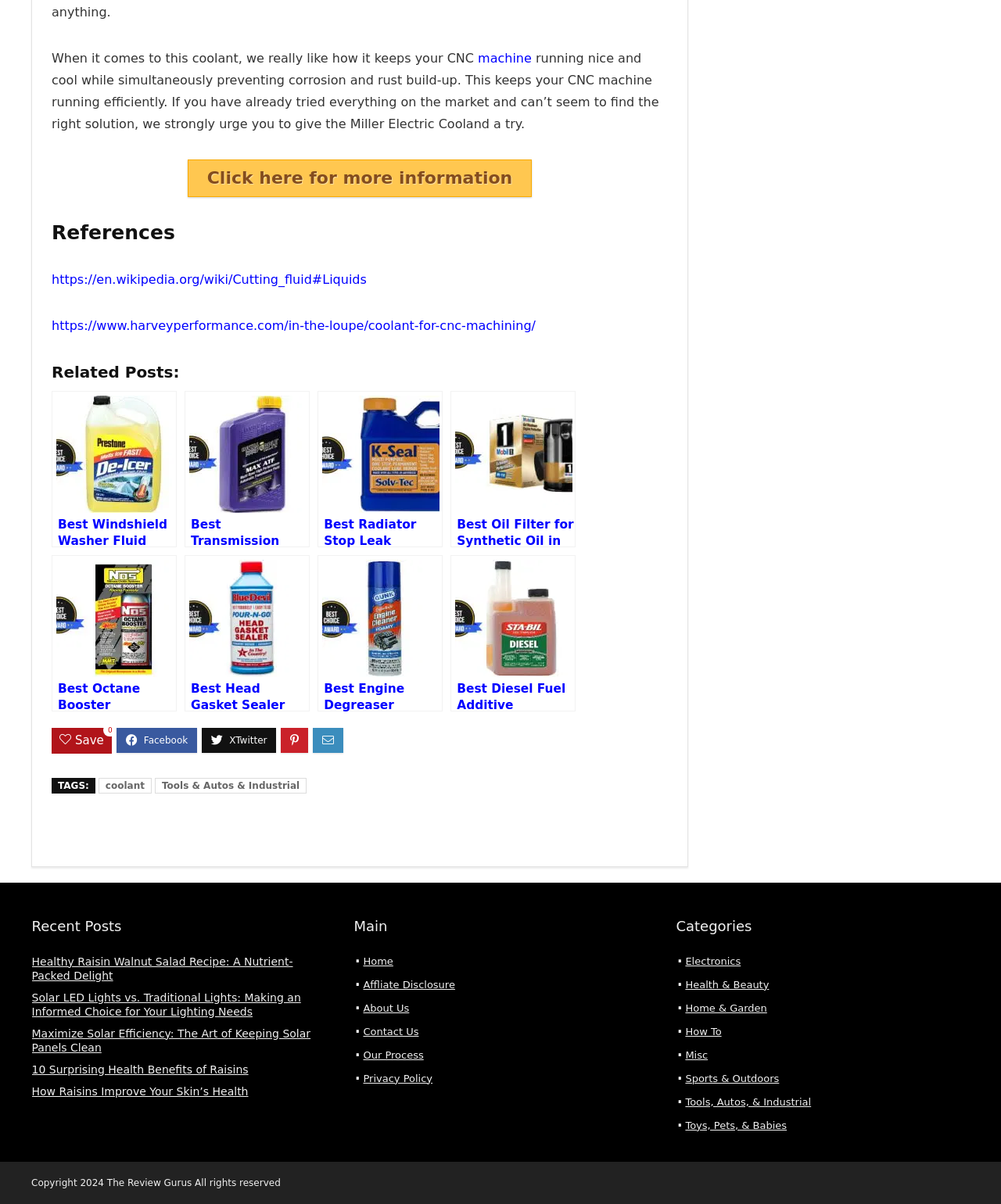Find the bounding box coordinates of the element you need to click on to perform this action: 'Read the article about the best windshield washer fluid'. The coordinates should be represented by four float values between 0 and 1, in the format [left, top, right, bottom].

[0.052, 0.324, 0.177, 0.454]